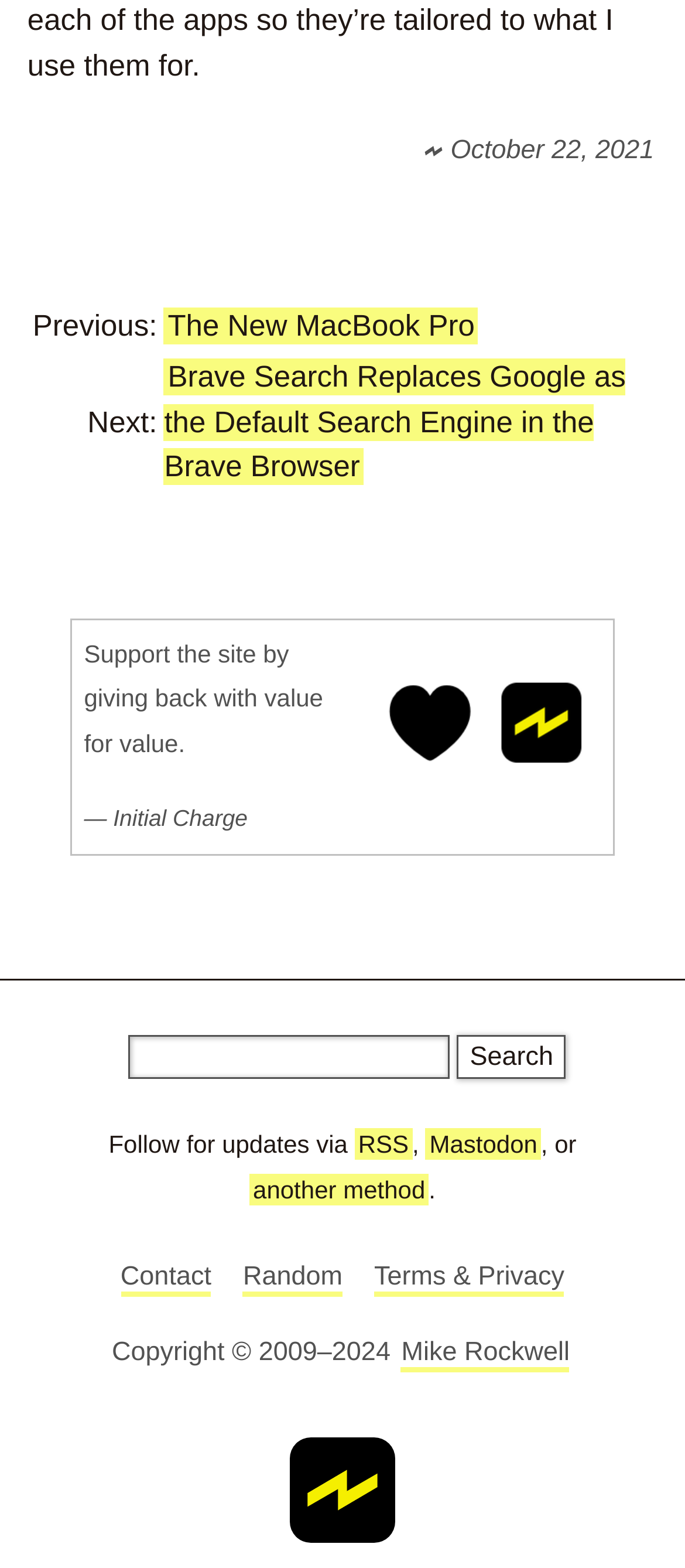Please identify the bounding box coordinates of the clickable area that will fulfill the following instruction: "Select a language". The coordinates should be in the format of four float numbers between 0 and 1, i.e., [left, top, right, bottom].

None